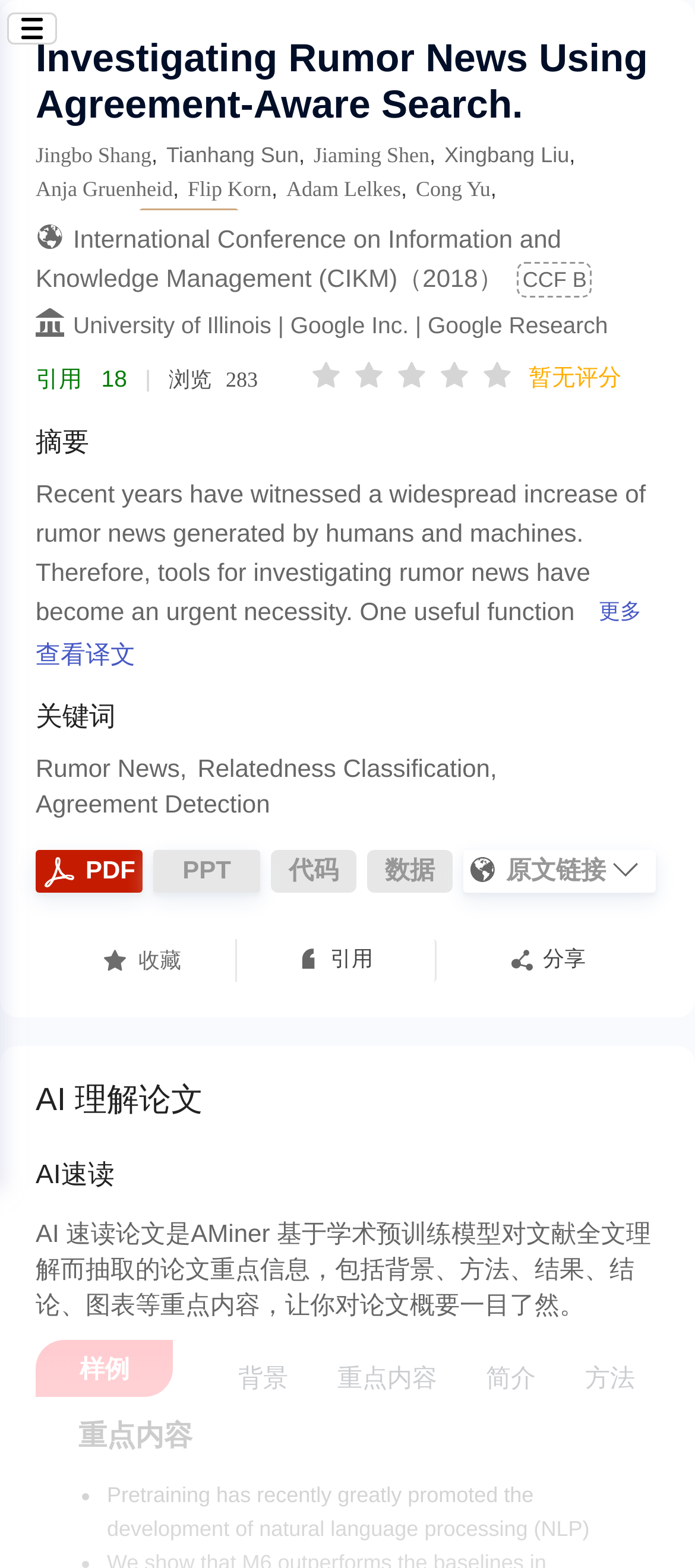Use the details in the image to answer the question thoroughly: 
What is the name of the proposed framework?

The name of the proposed framework is mentioned in the abstract, which is Maester, a novel agreement-aware search framework for investigating rumor news.